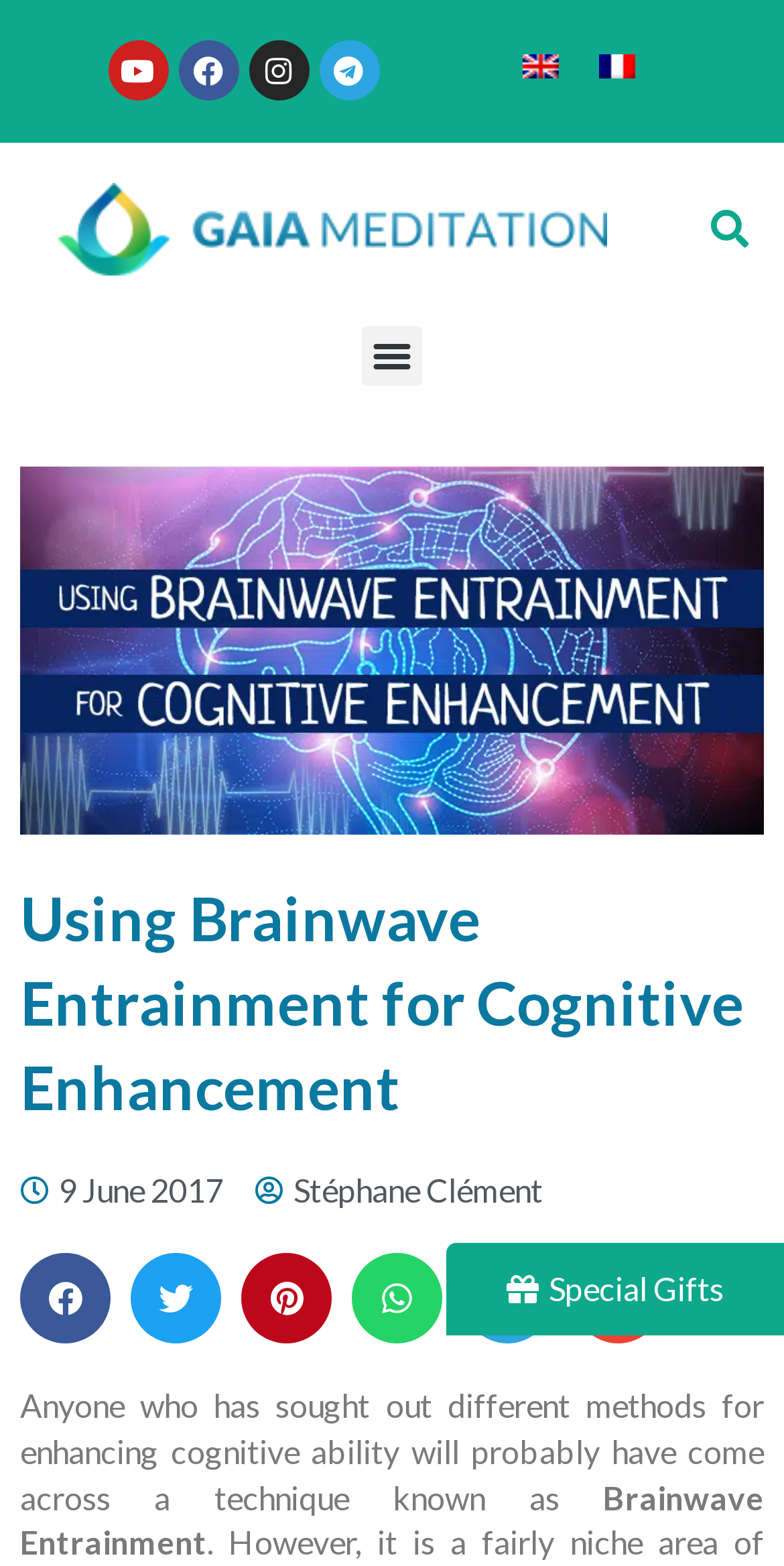How many share buttons are available?
Offer a detailed and full explanation in response to the question.

I counted the number of share buttons available on the webpage, which are Share on facebook, Share on twitter, Share on pinterest, Share on whatsapp, Share on telegram, and Share on email, so the answer is 6.